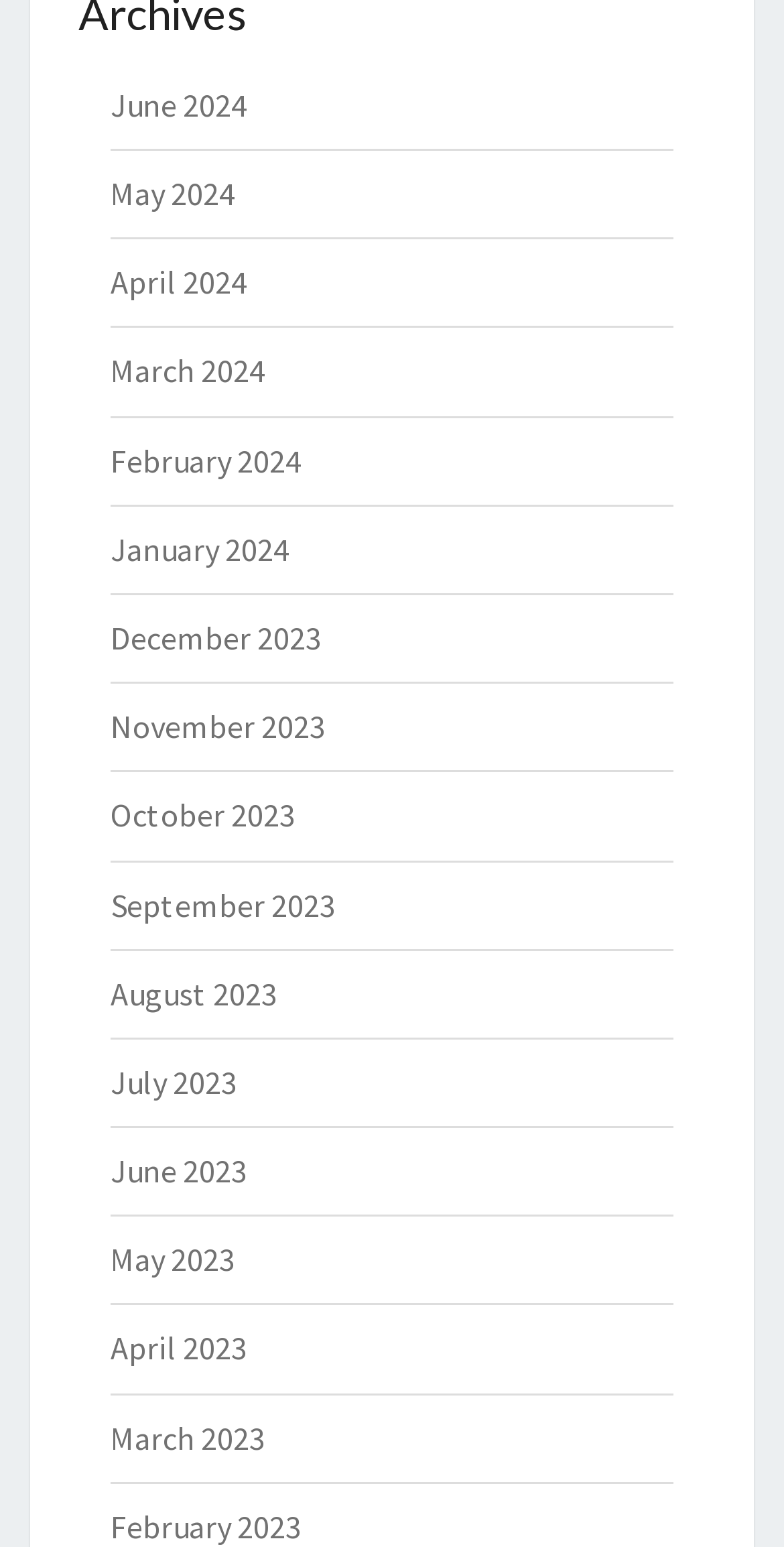Please respond to the question with a concise word or phrase:
What is the earliest month listed?

February 2023